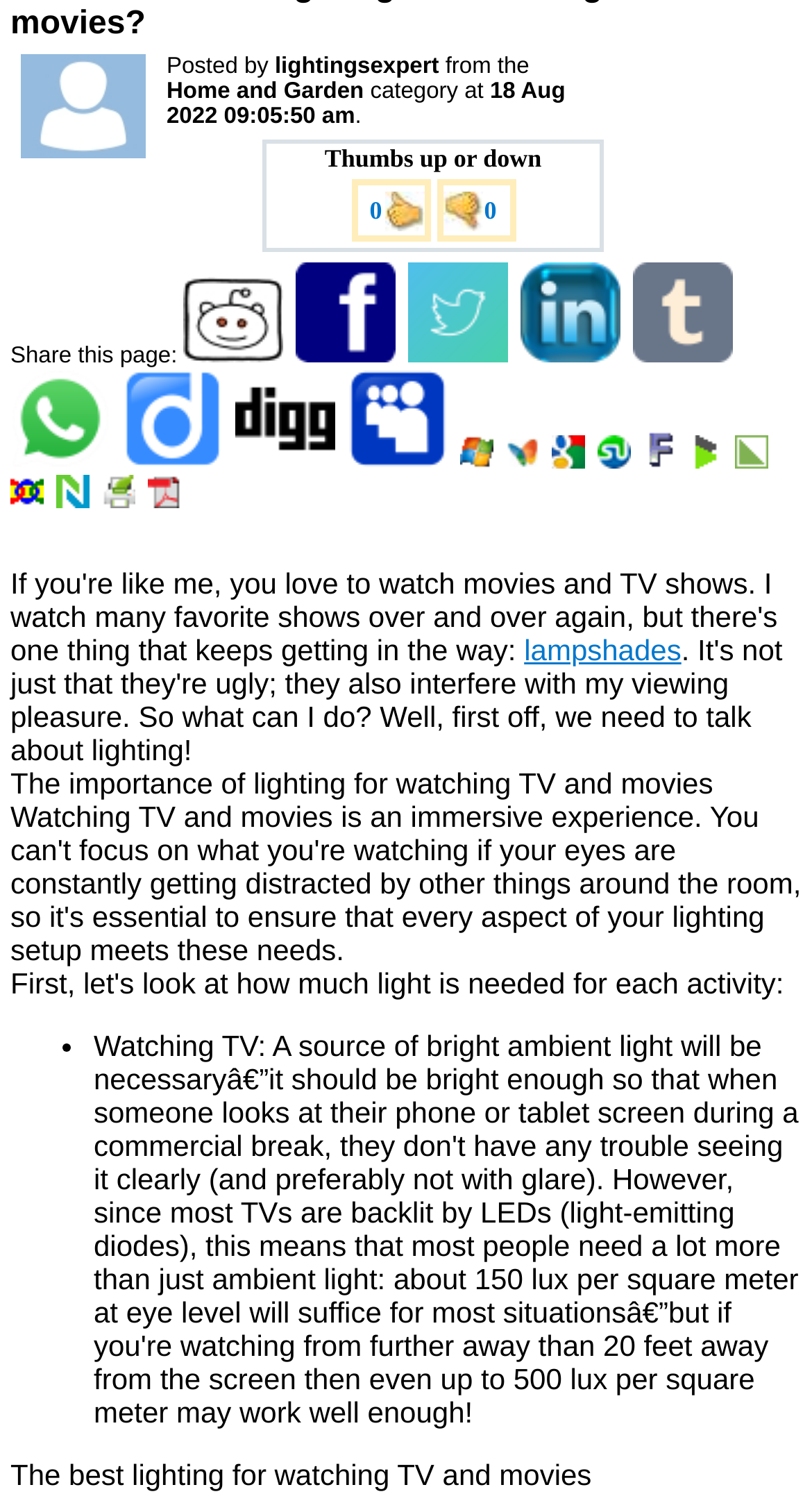Identify the bounding box for the UI element that is described as follows: "parent_node: Share this page: title="Print"".

[0.126, 0.328, 0.175, 0.344]